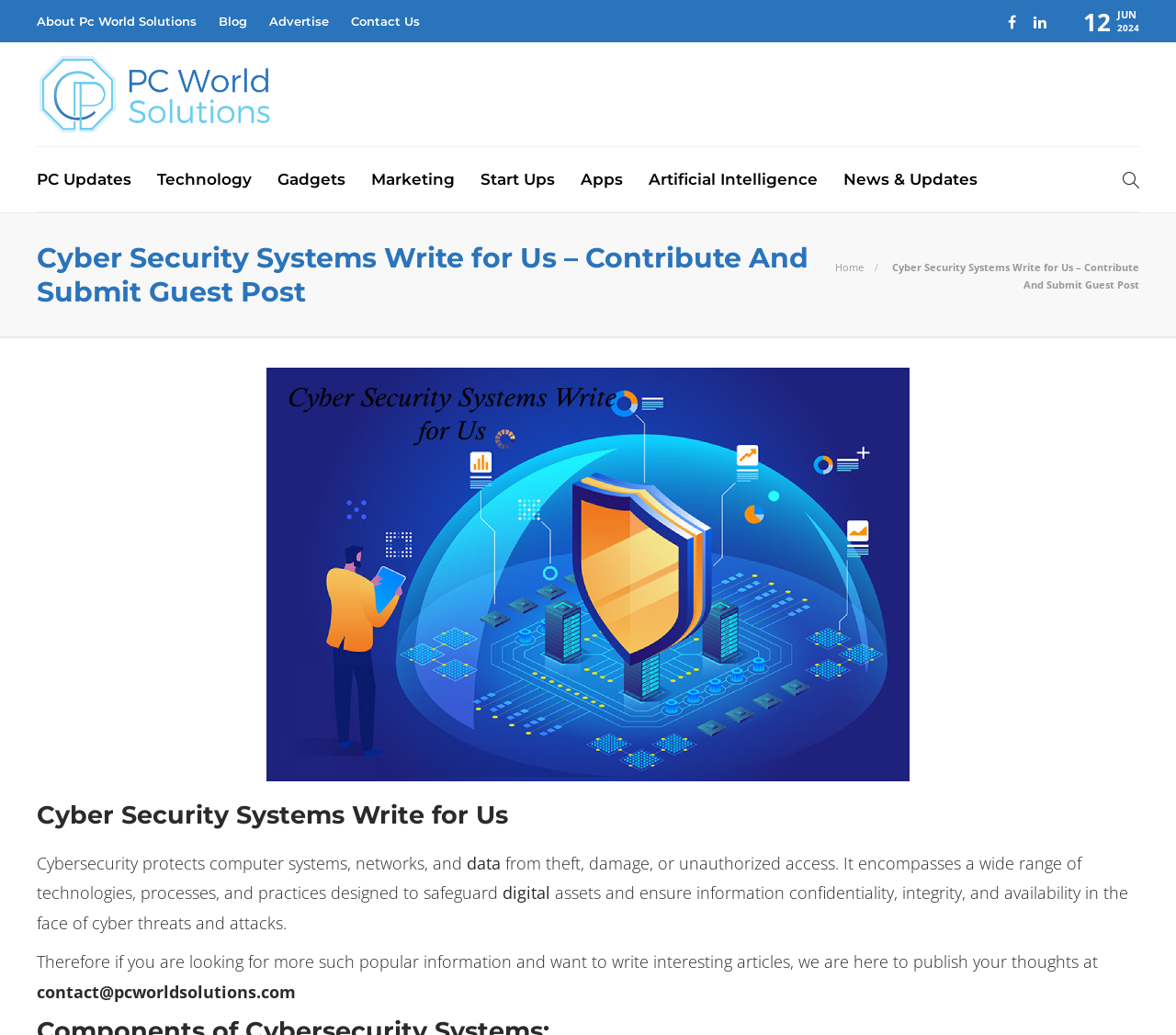Give a detailed overview of the webpage's appearance and contents.

The webpage is about Cyber Security Systems, with a focus on writing and submitting guest posts. At the top, there is a navigation menu with links to "About Pc World Solutions", "Blog", "Advertise", and "Contact Us". On the right side of the navigation menu, there are social media links and a date display showing "12 JUN 2024".

Below the navigation menu, there is a logo of "PC World Solutions" with a link to the homepage. Next to the logo, there are links to various categories, including "PC Updates", "Technology", "Gadgets", "Marketing", "Start Ups", "Apps", "Artificial Intelligence", and "News & Updates".

The main content of the webpage is divided into two sections. On the left side, there is a heading "Cyber Security Systems Write for Us" followed by a brief description of cybersecurity and its importance. Below the description, there is a call-to-action to write and submit guest posts, with an email address provided for contact.

On the right side, there is a section titled "Categories" with links to various categories, including "APPS", "ARTIFICIAL INTELLIGENCE", "GADGETS", "MARKETING", "NEWS & UPDATES", "PC UPDATES", and "PC WORLD SOLUTIONS". Below the categories, there is a section titled "Today's pick" with a tab list showing "Recent" and "Popular" tabs. The tab panel displays a list of articles with headings, links, and dates.

At the bottom of the webpage, there is a section titled "About Us" with a brief description of PC World Solutions and its goal to provide information on hardware, software, cybersecurity, gadgets, mobile apps, and new technology trends. There is also a "LEARN MORE" link provided.